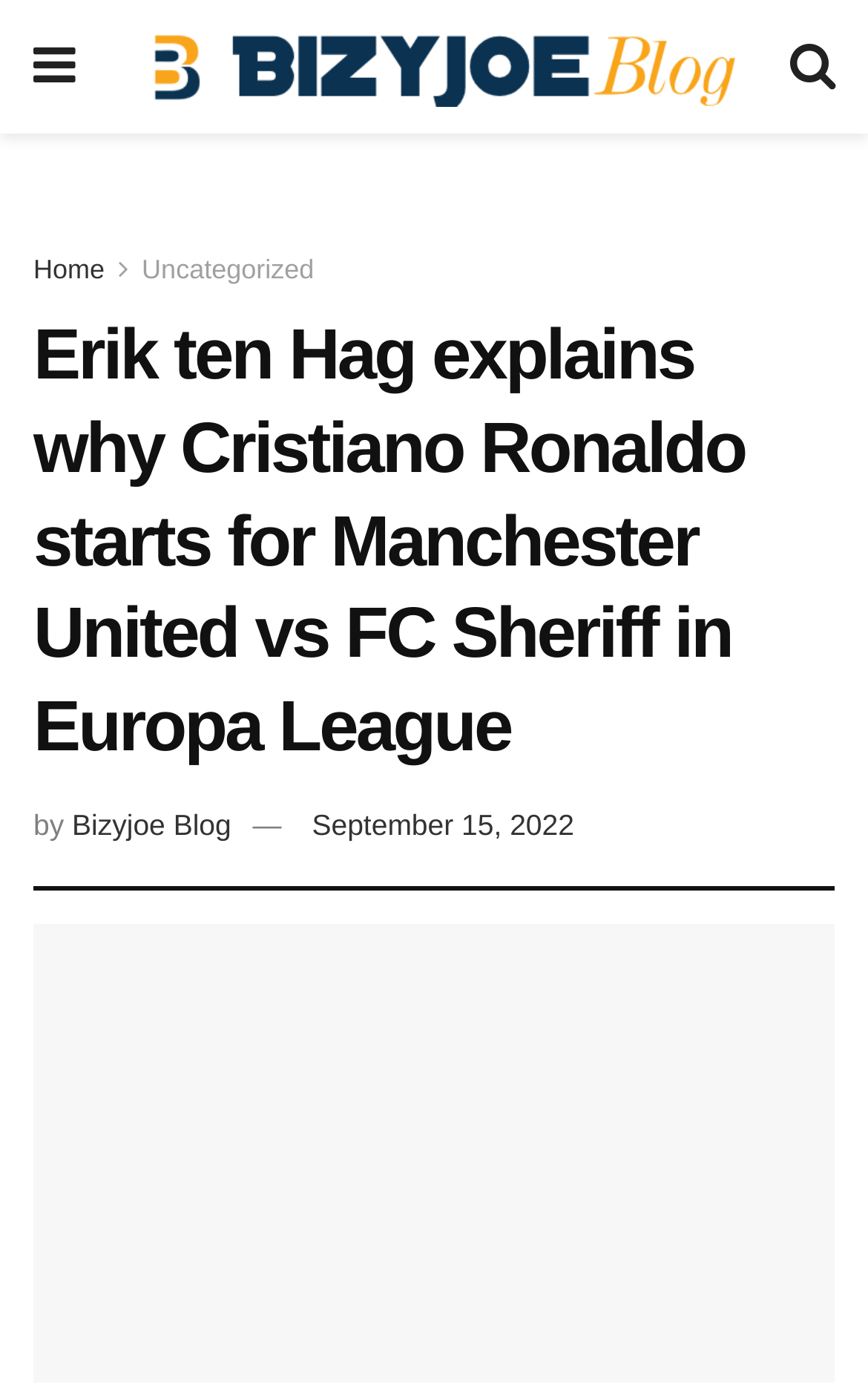Answer the question briefly using a single word or phrase: 
What is the topic of the article?

Erik ten Hag and Cristiano Ronaldo